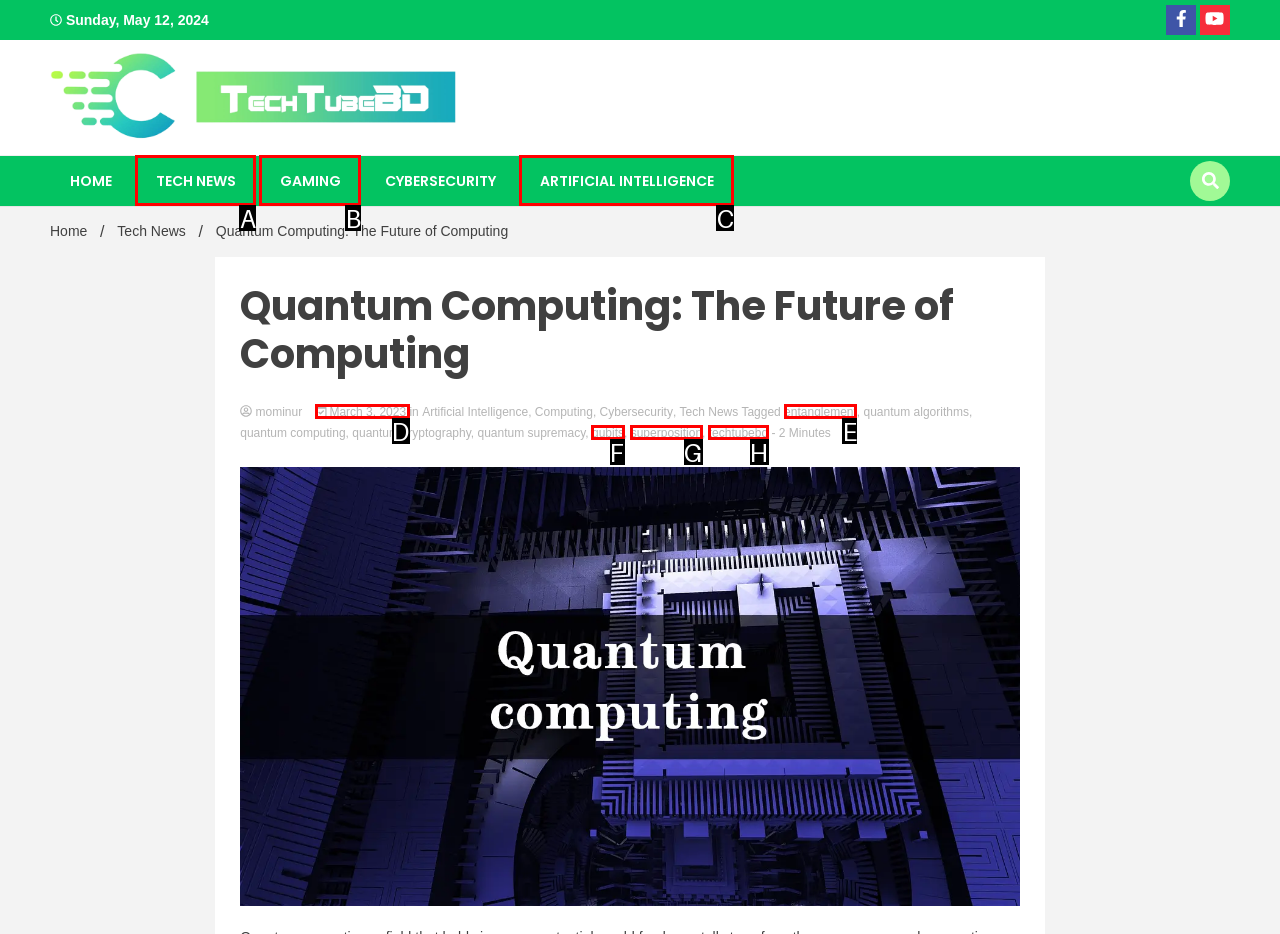Look at the description: March 3, 2023
Determine the letter of the matching UI element from the given choices.

D